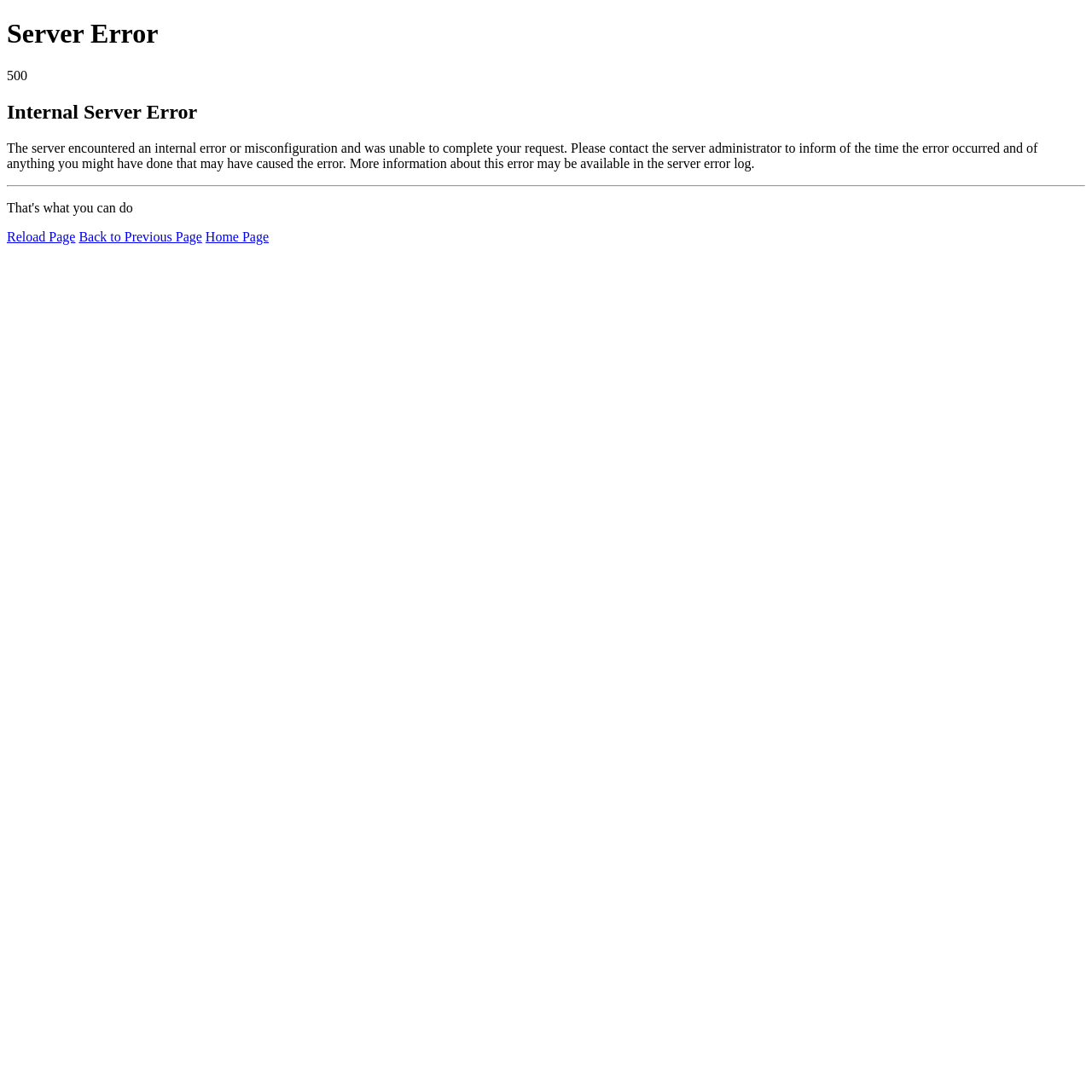Produce an extensive caption that describes everything on the webpage.

The webpage displays an error message, "Server Error" in a heading, followed by a more detailed heading, "Internal Server Error". Below these headings, a paragraph of text explains the error, stating that the server encountered an internal error or misconfiguration and provides instructions on how to report the error to the server administrator. 

A horizontal separator line is positioned below the paragraph of text. 

Three links are placed below the separator line, aligned horizontally from left to right: "Reload Page", "Back to Previous Page", and "Home Page".